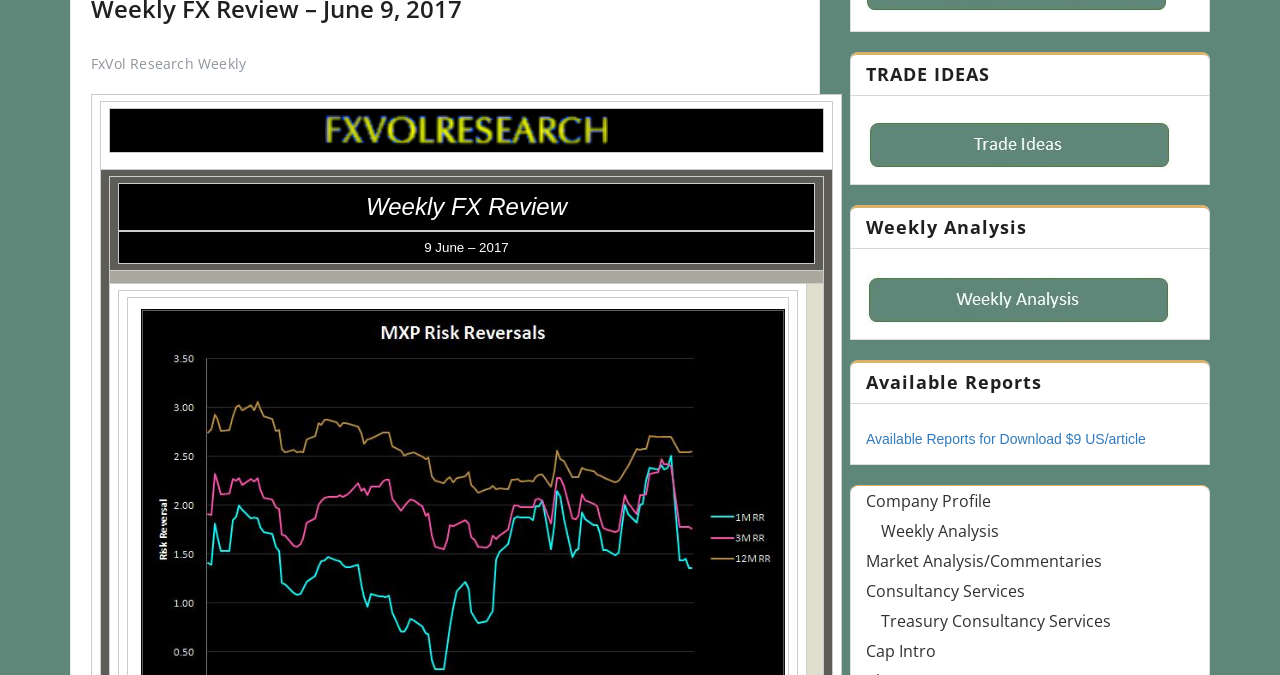Identify the bounding box for the UI element described as: "Consultancy Services". Ensure the coordinates are four float numbers between 0 and 1, formatted as [left, top, right, bottom].

[0.677, 0.859, 0.801, 0.892]